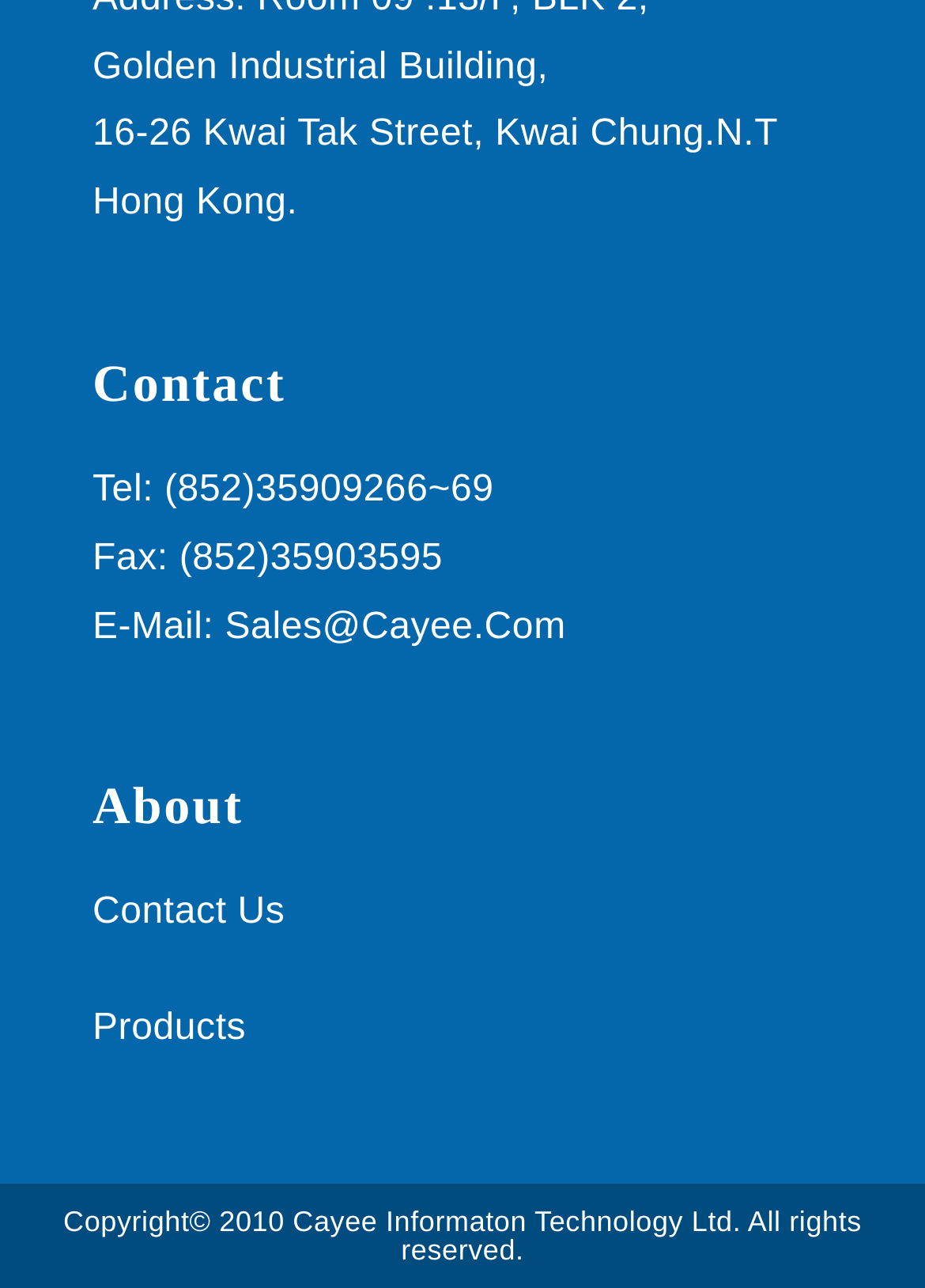Give a short answer to this question using one word or a phrase:
What are the two main sections on the webpage?

Contact and About